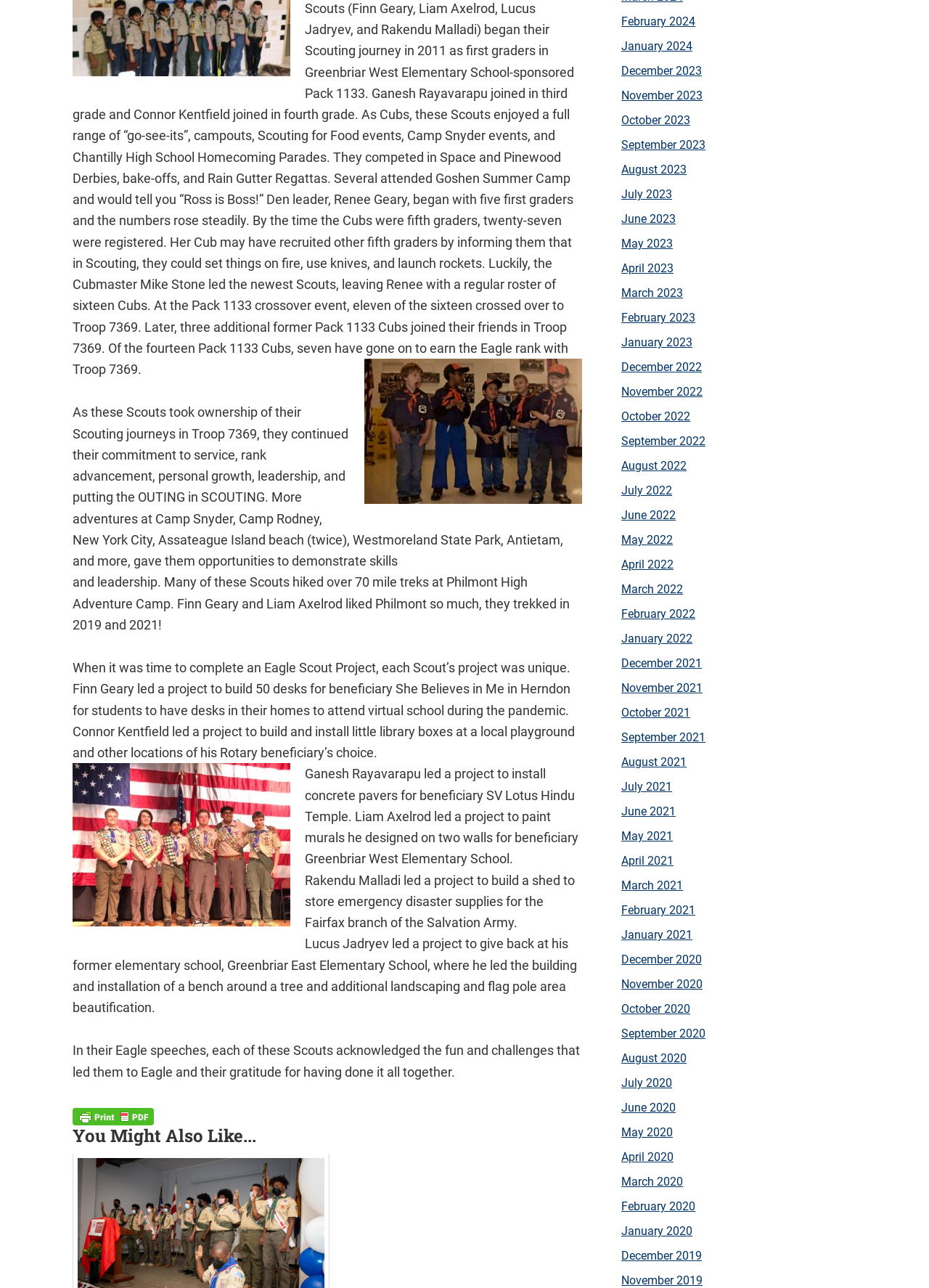Give the bounding box coordinates for this UI element: "January 2020". The coordinates should be four float numbers between 0 and 1, arranged as [left, top, right, bottom].

[0.669, 0.951, 0.745, 0.961]